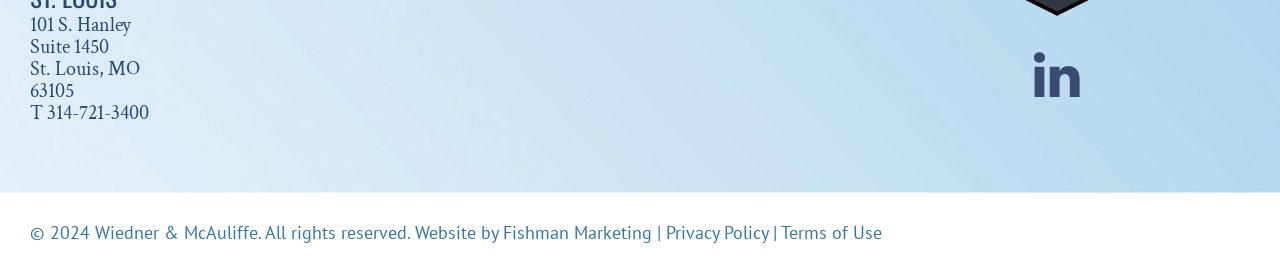What is the zip code?
Using the image as a reference, answer with just one word or a short phrase.

63105